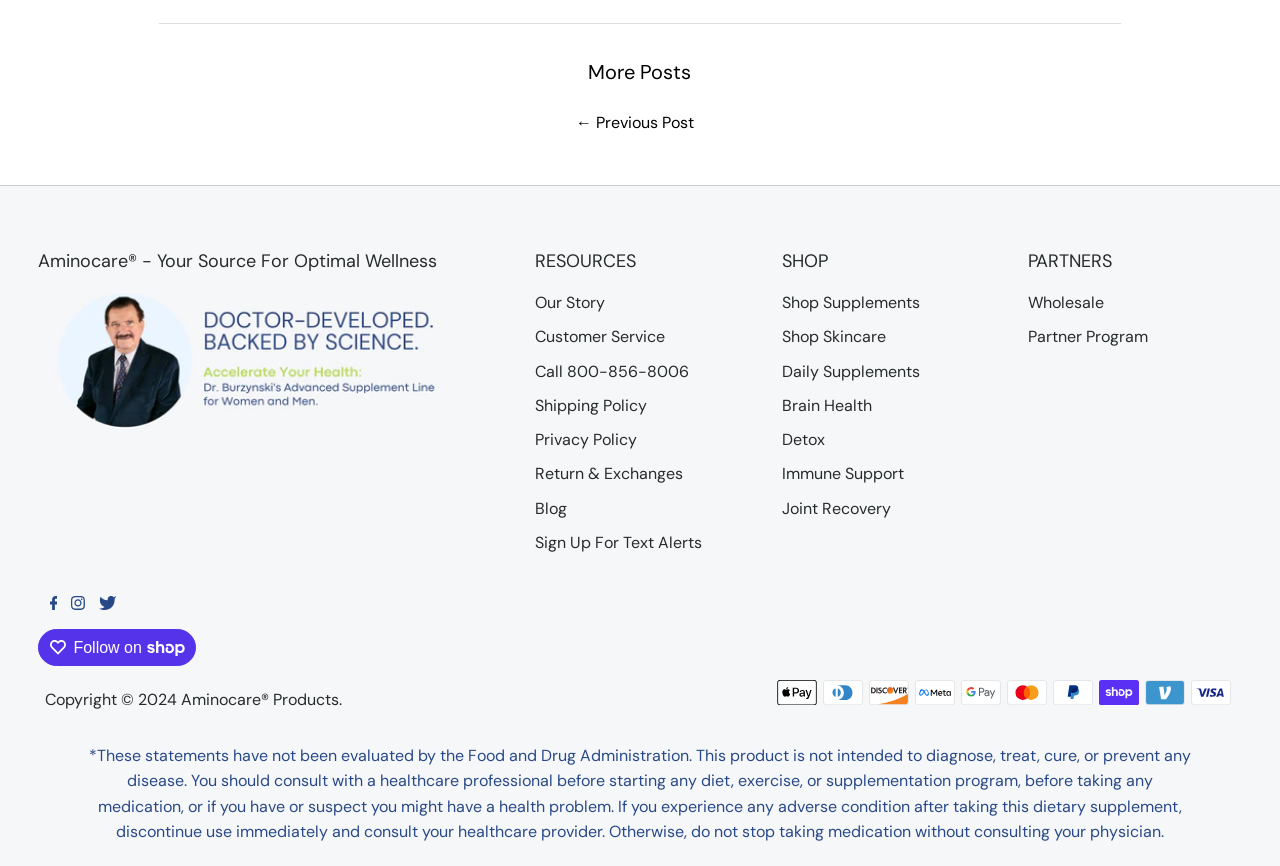What are the payment options available?
Please provide a comprehensive answer based on the information in the image.

The payment options are listed at the bottom of the webpage, including Apple Pay, Diners Club, Discover, Meta Pay, Google Pay, Mastercard, PayPal, Shop Pay, Venmo, and Visa.